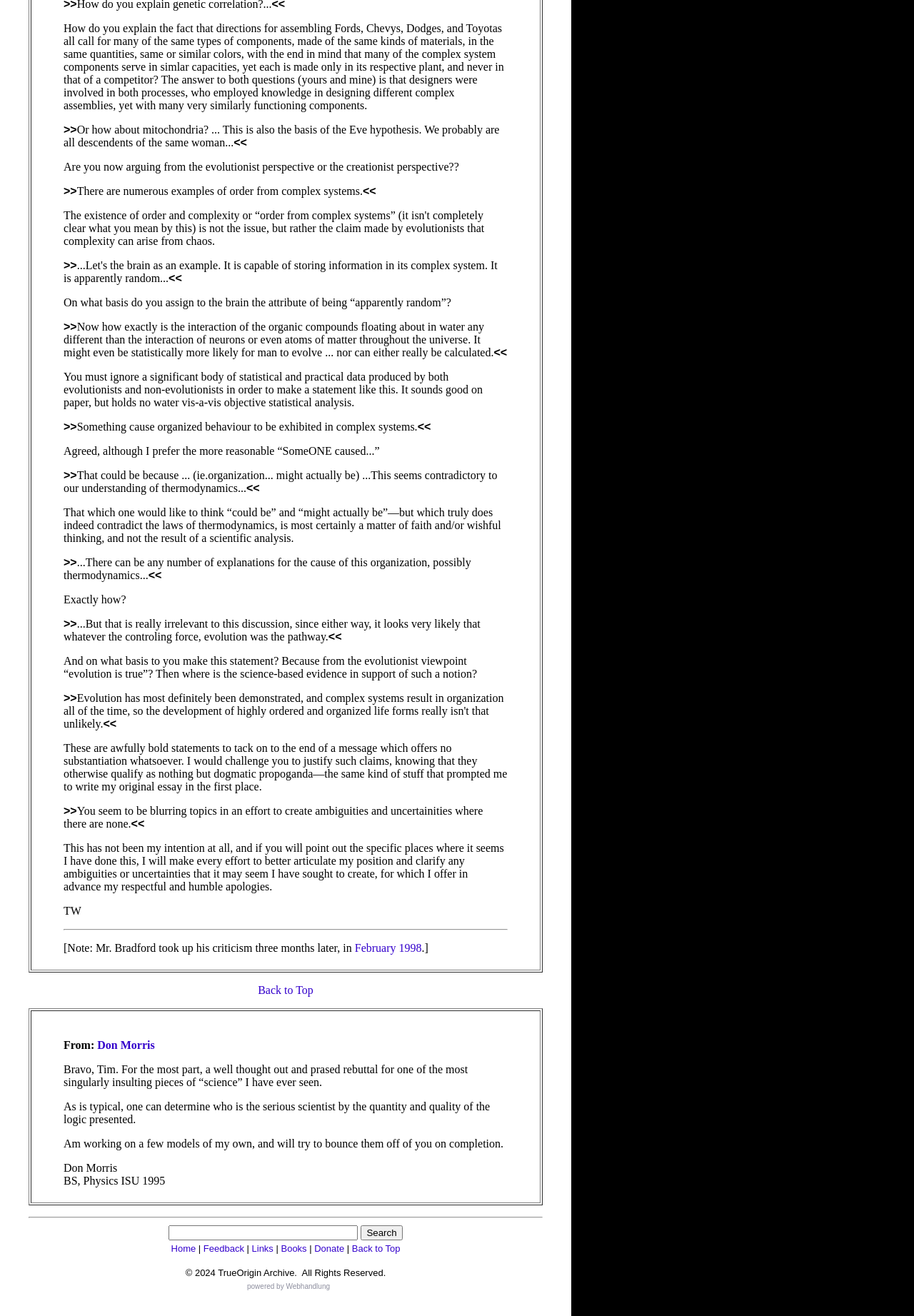Provide the bounding box coordinates of the section that needs to be clicked to accomplish the following instruction: "Donate."

[0.344, 0.945, 0.377, 0.953]